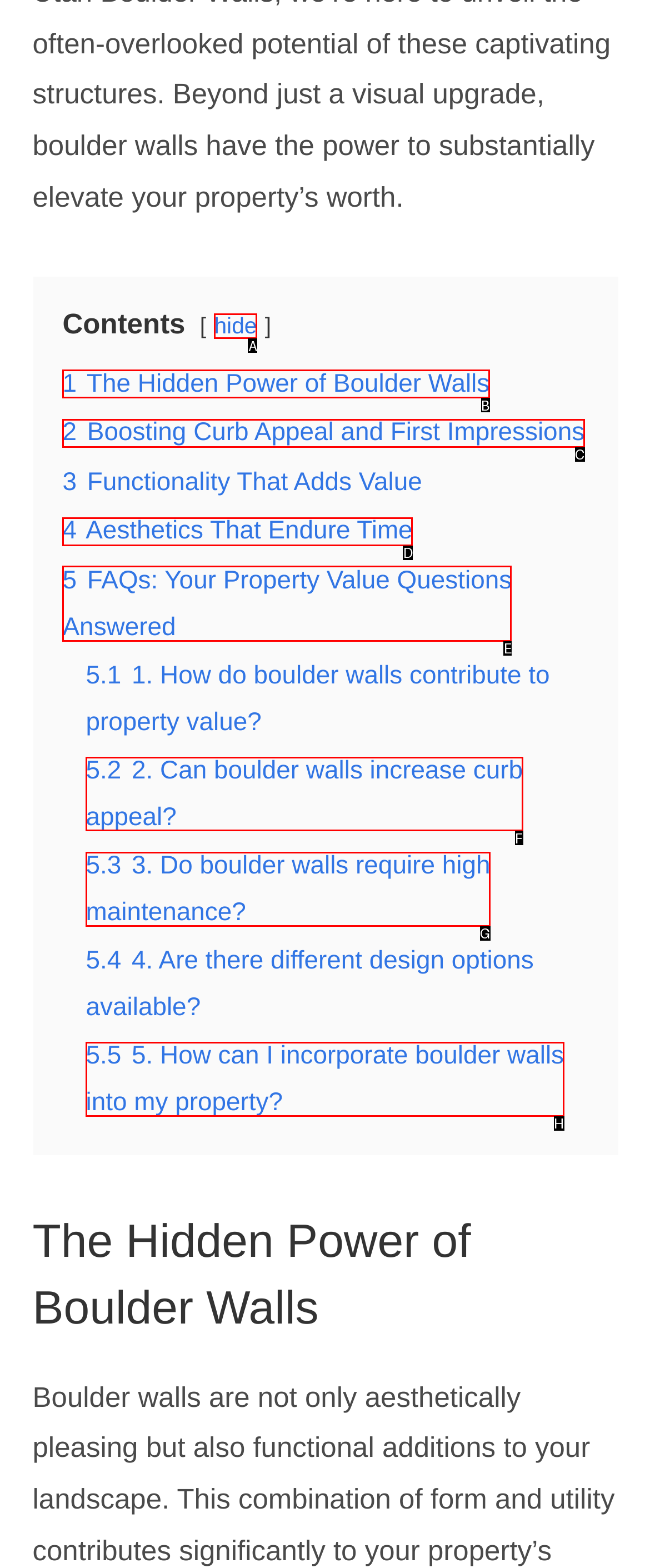Determine which element should be clicked for this task: View 'FAQs: Your Property Value Questions Answered'
Answer with the letter of the selected option.

E